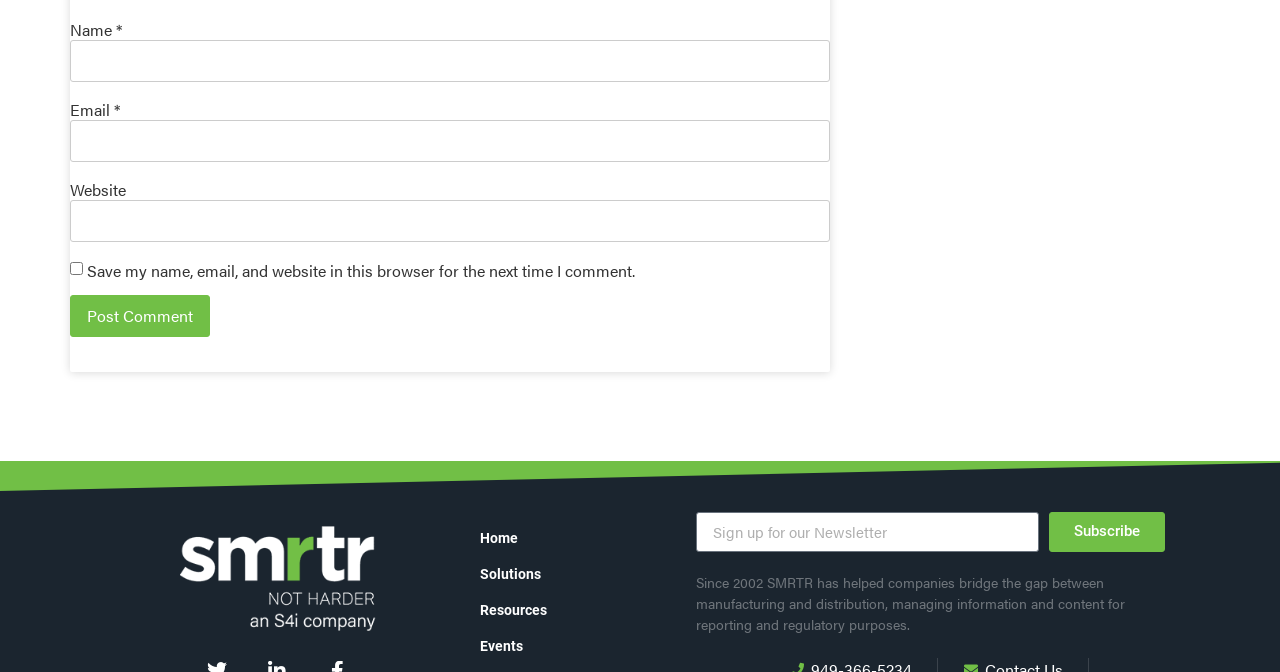Locate the bounding box of the UI element described by: "parent_node: Email * aria-describedby="email-notes" name="email"" in the given webpage screenshot.

[0.055, 0.179, 0.648, 0.241]